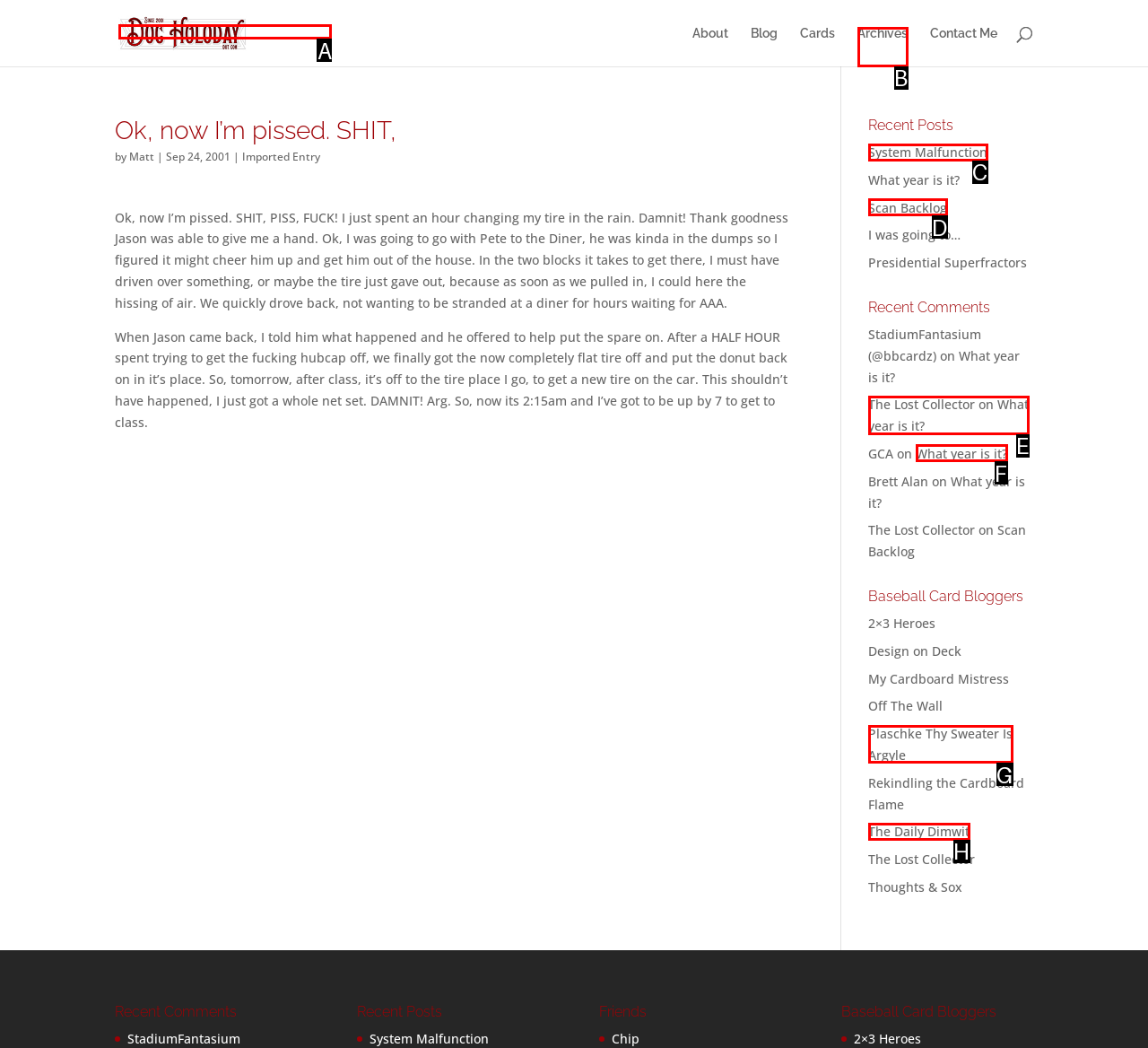Point out the option that aligns with the description: What year is it?
Provide the letter of the corresponding choice directly.

E